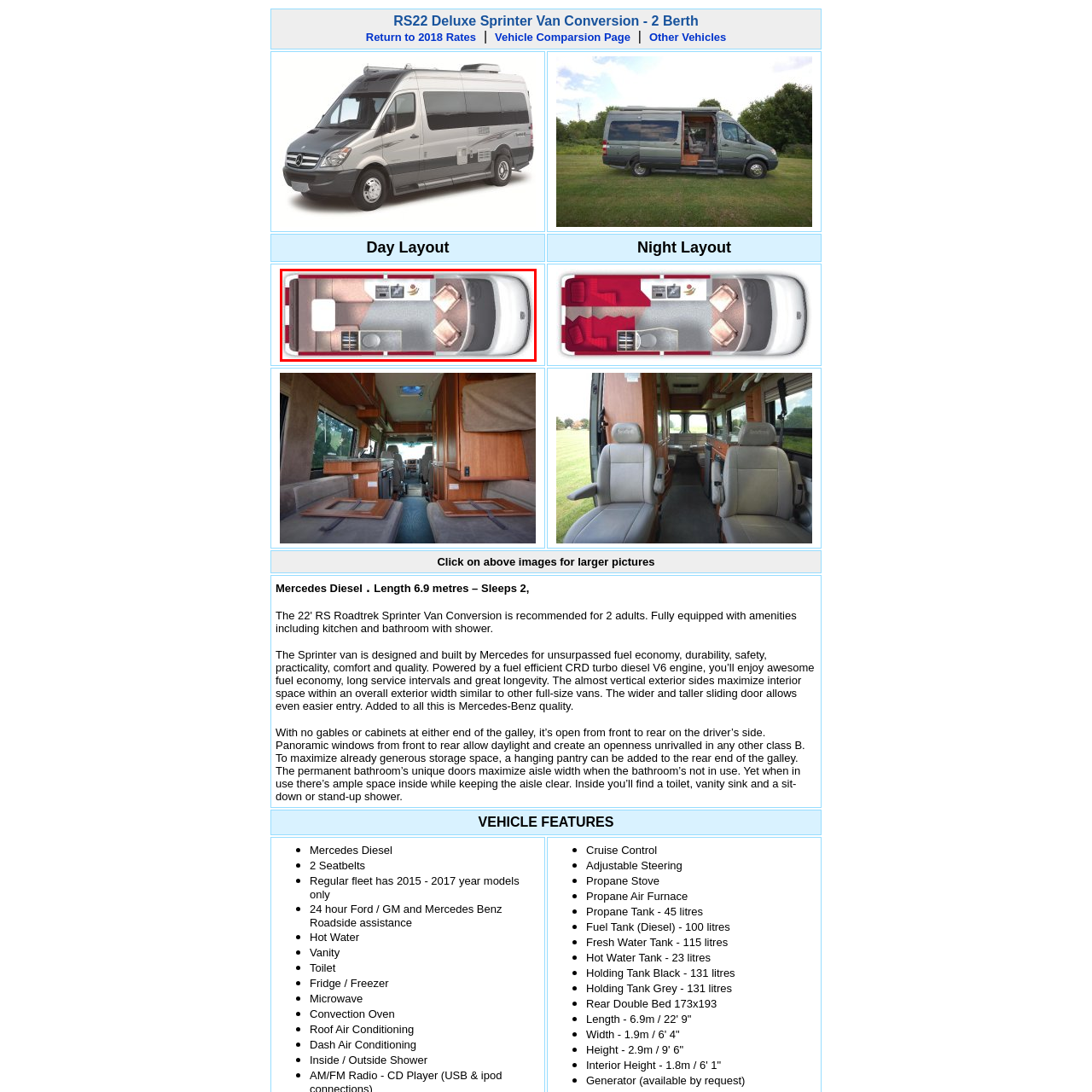Inspect the area enclosed by the red box and reply to the question using only one word or a short phrase: 
What is the purpose of the compact kitchen space?

Cooking and meal preparation